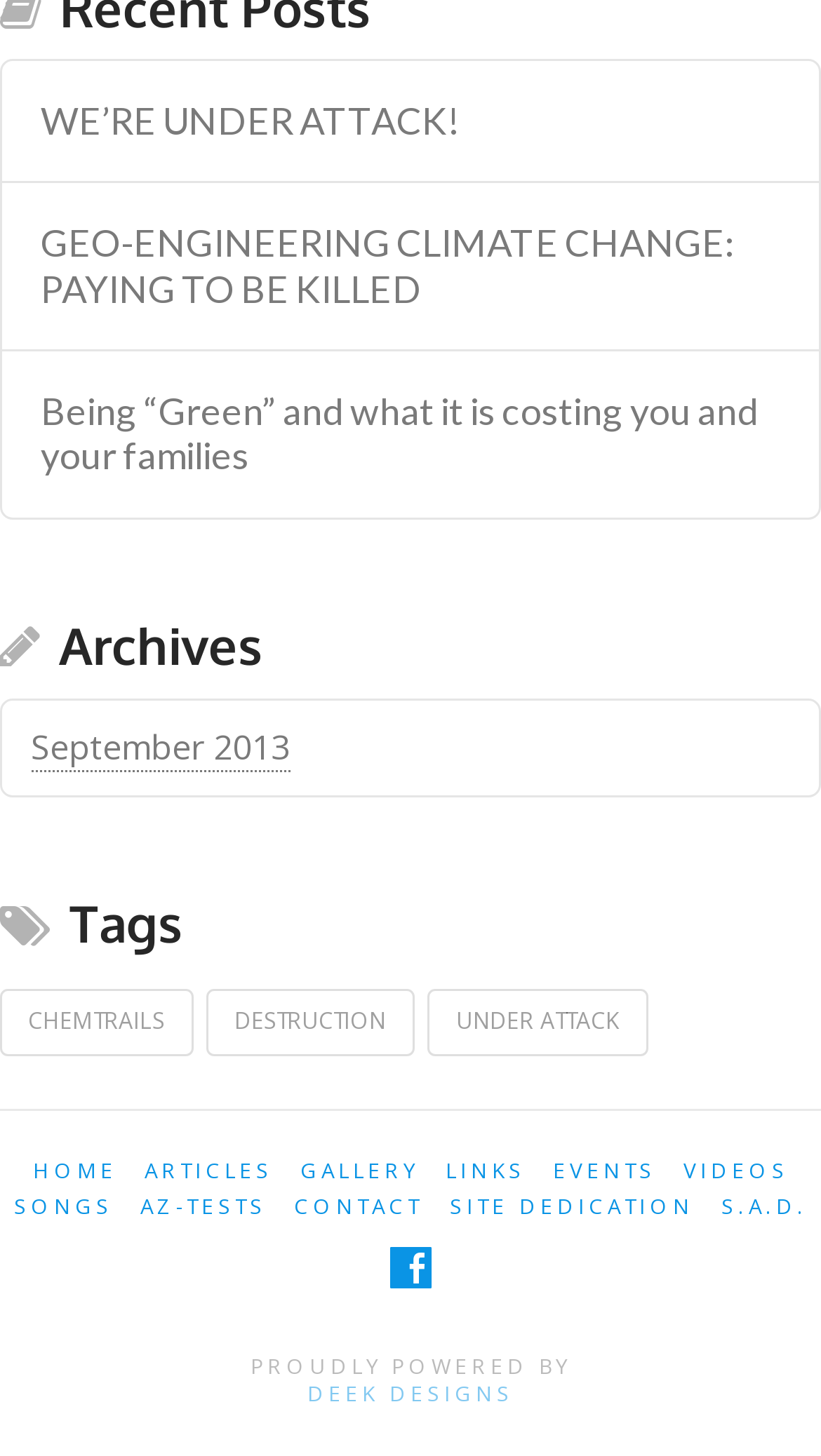Based on the visual content of the image, answer the question thoroughly: What is the first link on the webpage?

The first link on the webpage is 'WE'RE UNDER ATTACK!' which is located at the top of the page with a bounding box coordinate of [0.049, 0.068, 0.951, 0.098].